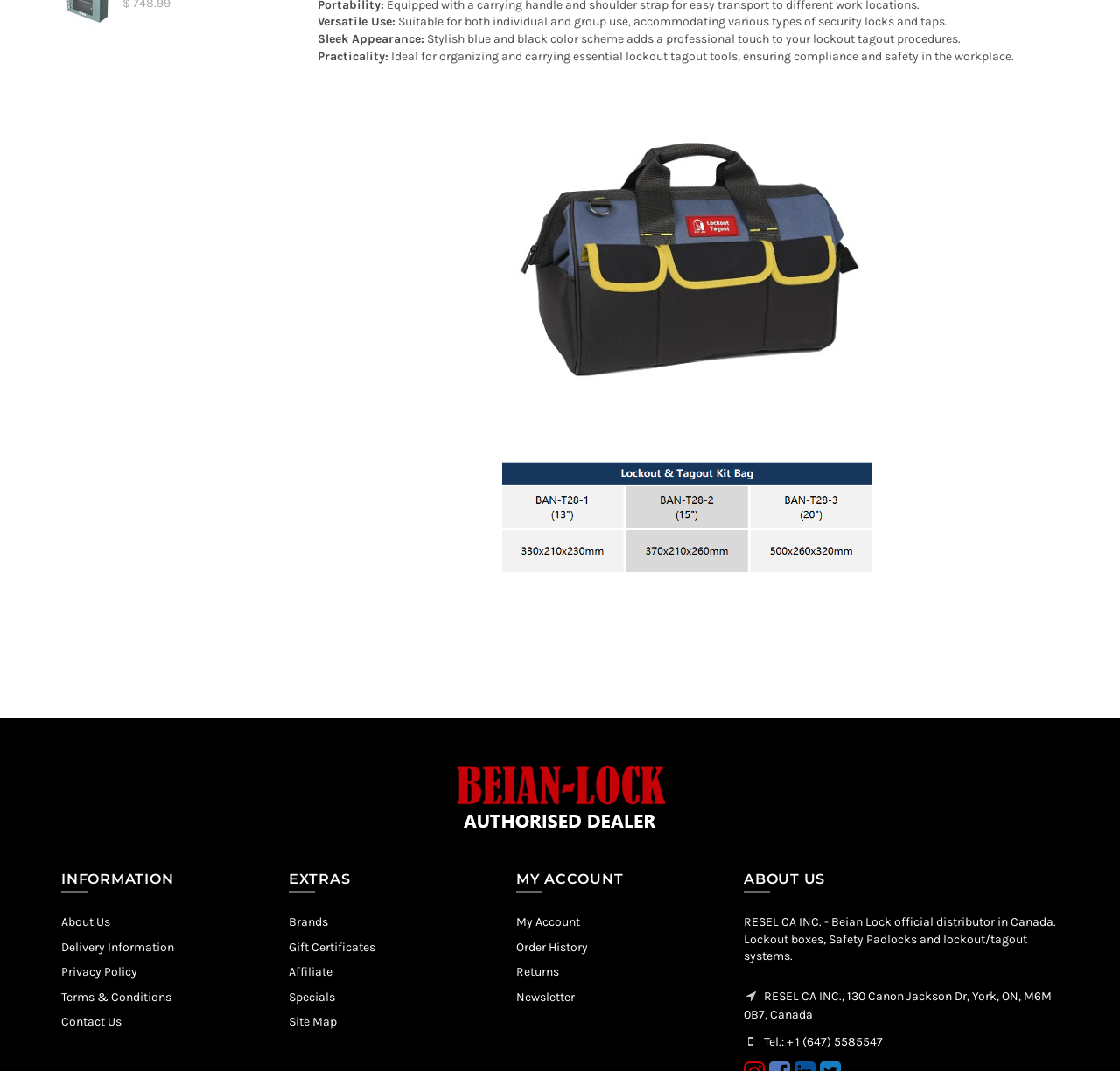Answer the question below in one word or phrase:
What is the color scheme of the product?

Blue and black